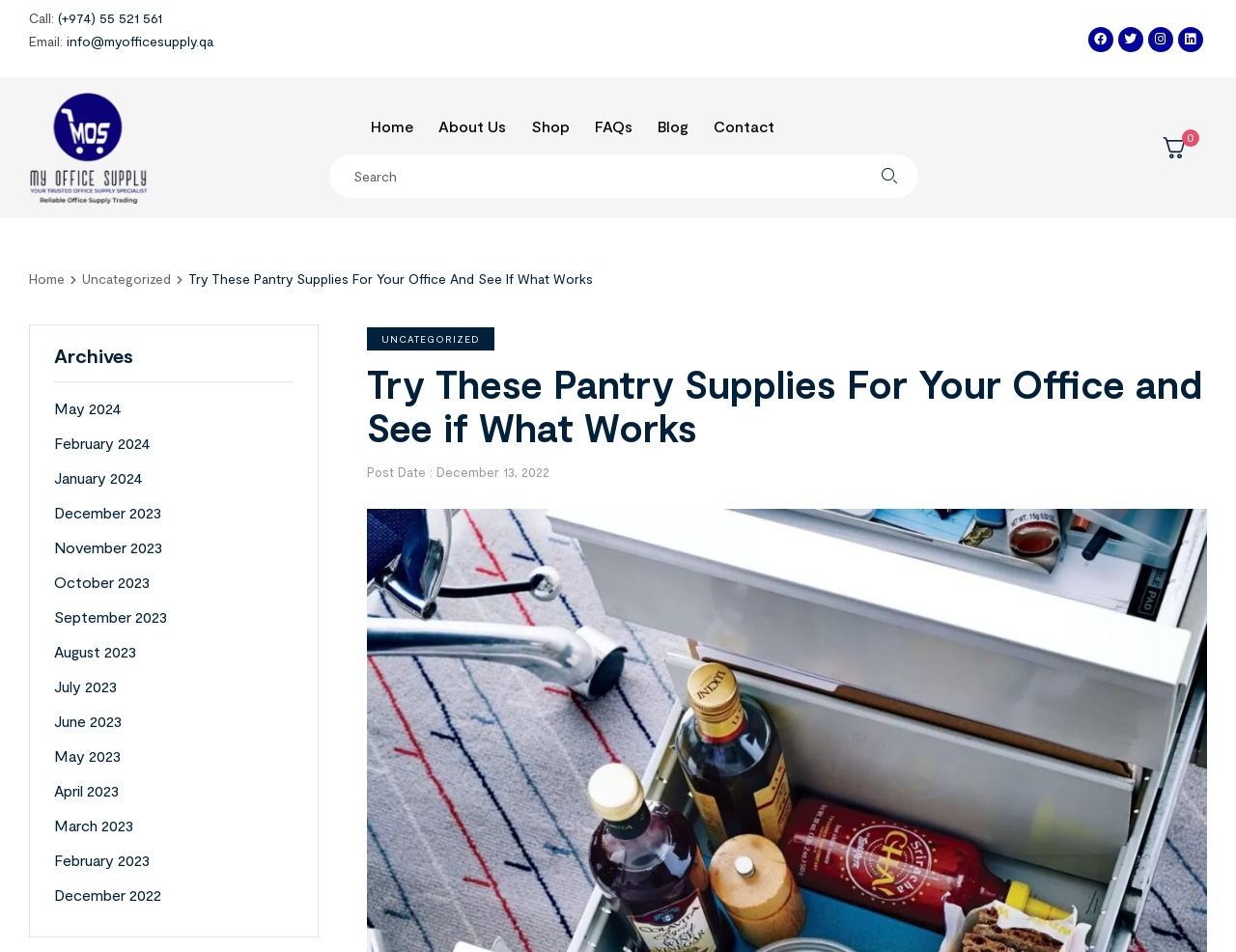What is the current blog post about?
Examine the image and provide an in-depth answer to the question.

I found the blog post title by looking at the main content section of the webpage, where the heading 'Try These Pantry Supplies For Your Office and See if What Works' is displayed.